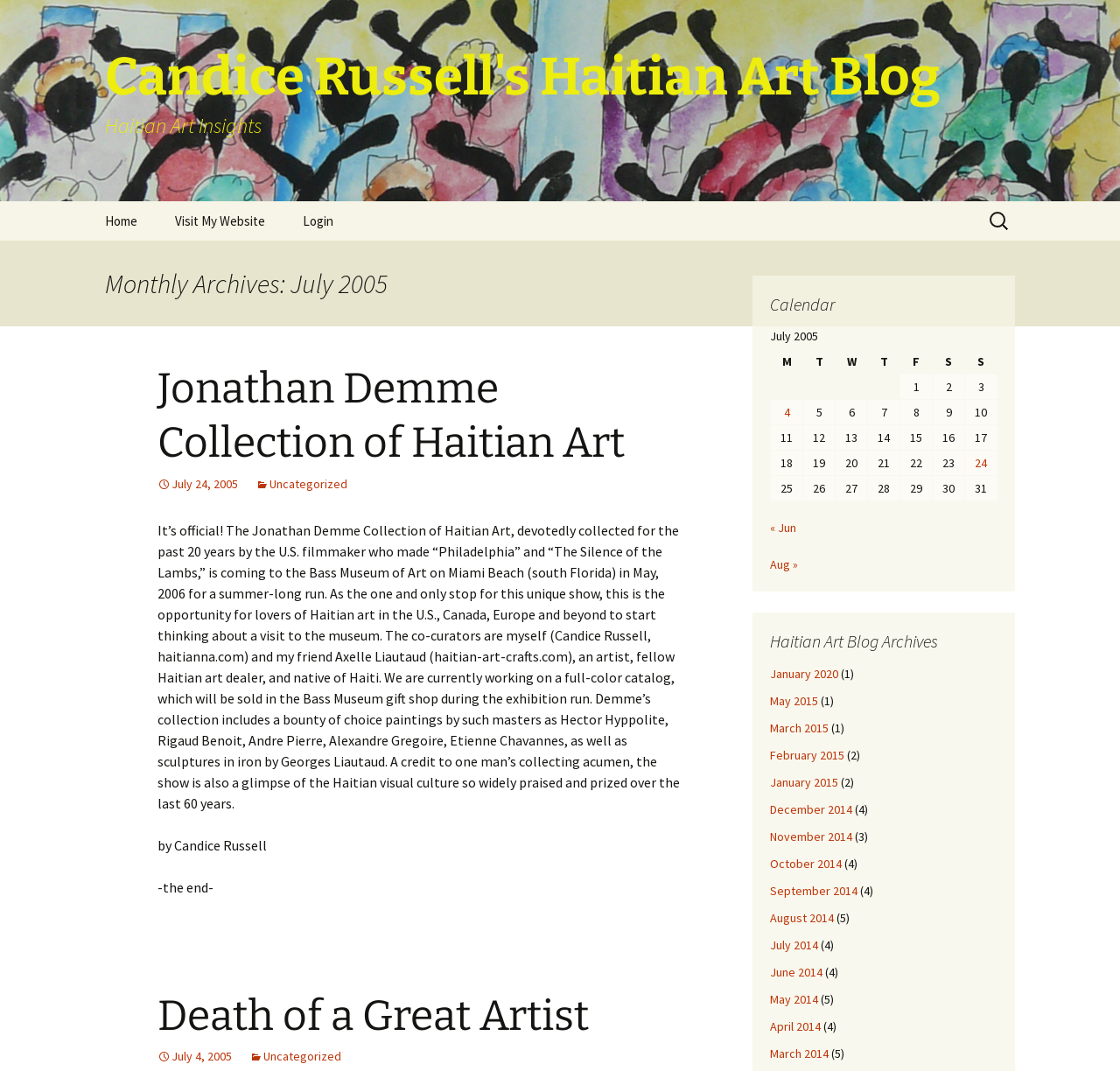Answer the question with a single word or phrase: 
What is the date of the post 'Jonathan Demme Collection of Haitian Art'?

July 24, 2005